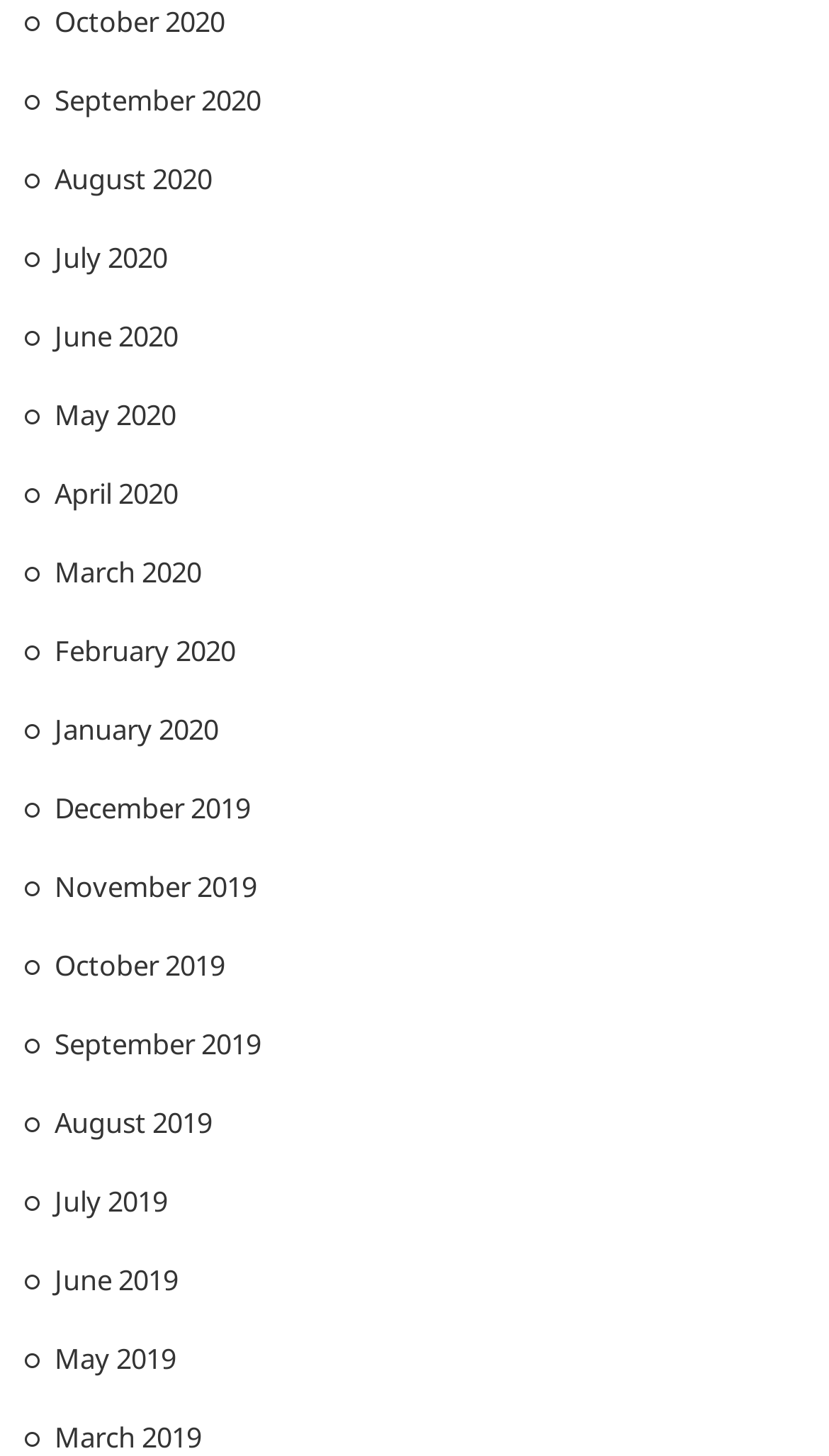What is the latest month listed?
From the image, respond using a single word or phrase.

October 2020